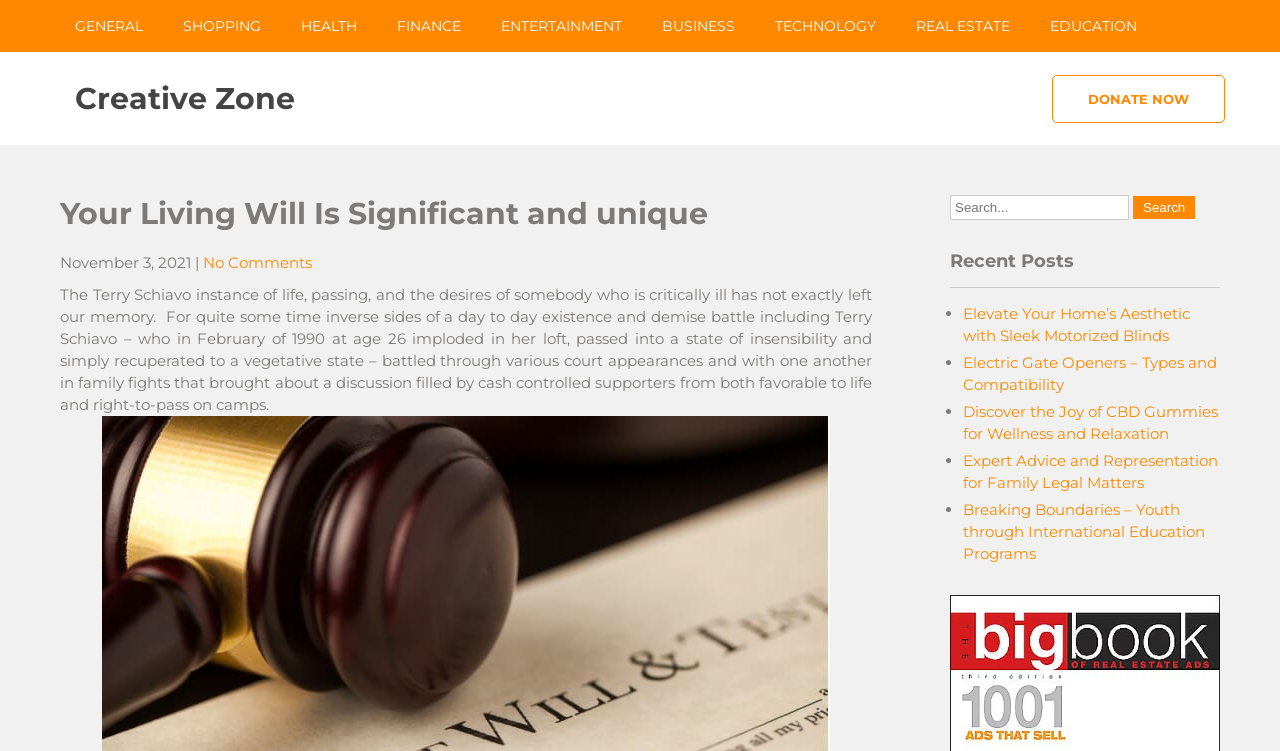Can you find the bounding box coordinates of the area I should click to execute the following instruction: "Click on GENERAL"?

[0.043, 0.0, 0.127, 0.069]